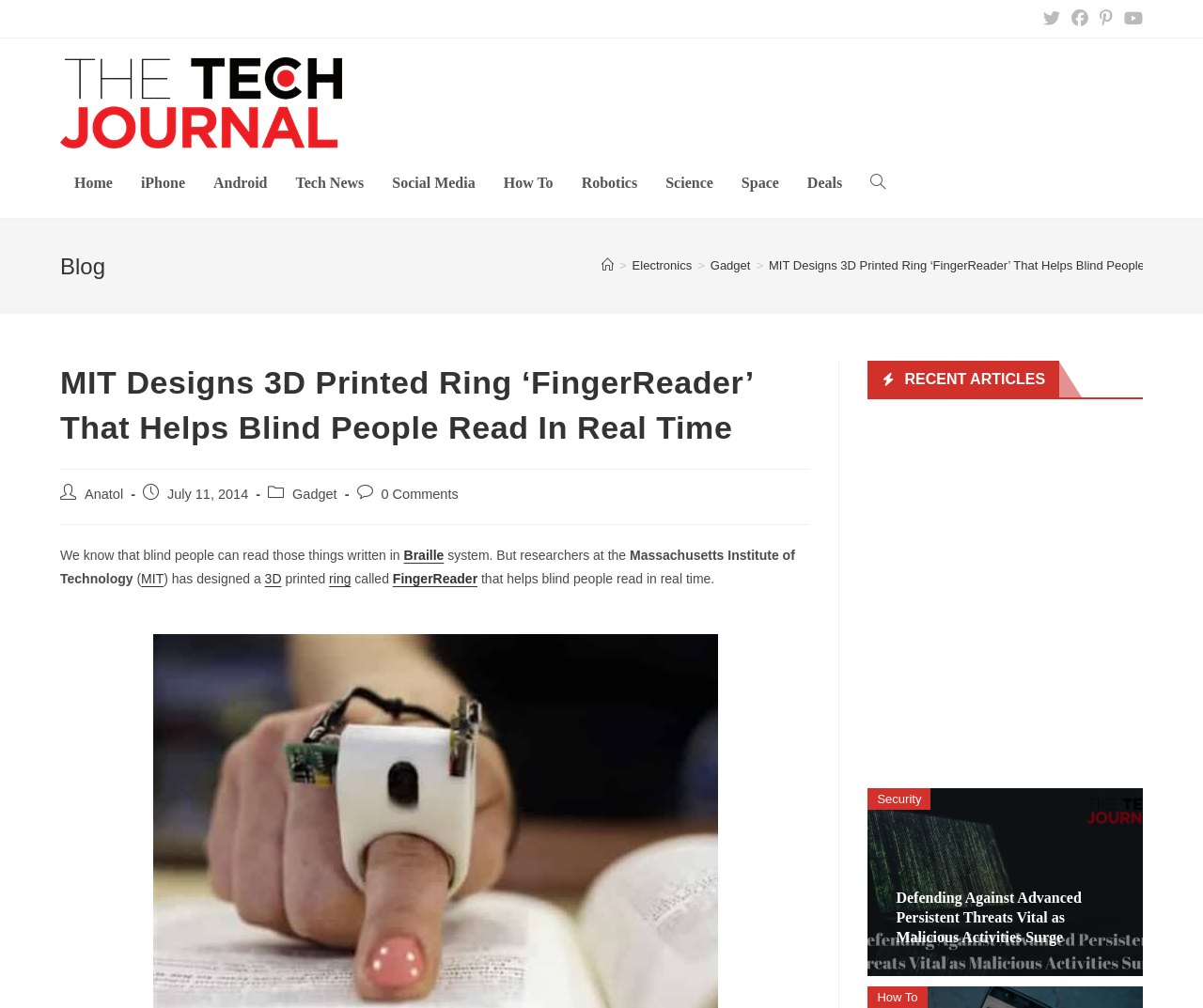Who is the author of the article?
Please provide a comprehensive answer based on the information in the image.

The author of the article is mentioned in the article's metadata, where it is stated that 'Post author: Anatol'.